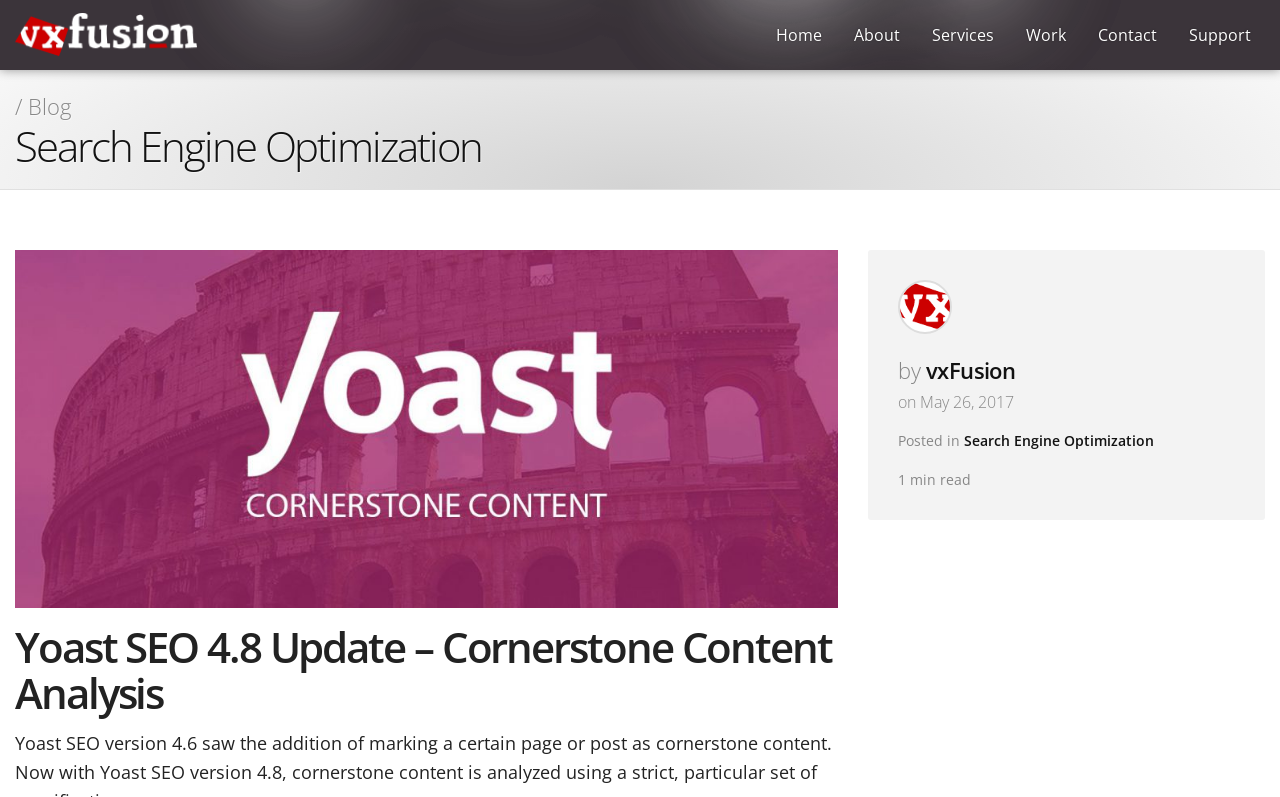What is the title of the blog post?
Based on the screenshot, provide your answer in one word or phrase.

Yoast SEO 4.8 Update – Cornerstone Content Analysis